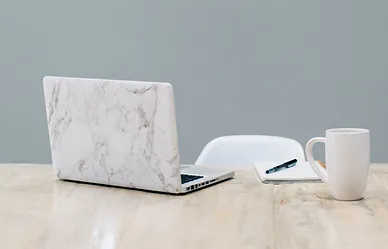What is the pattern on the laptop cover?
Please answer the question with a detailed and comprehensive explanation.

The caption describes the laptop as being 'adorned with a sleek marble-patterned cover', implying that the laptop cover has a marble pattern.